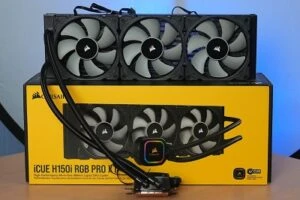By analyzing the image, answer the following question with a detailed response: Is the CPU cooler designed for gaming PCs?

According to the image, the Corsair iCUE H150i RGB Pro XT CPU cooler is designed for optimal thermal management in gaming and high-performance PCs, indicating that it is indeed designed for gaming PCs.